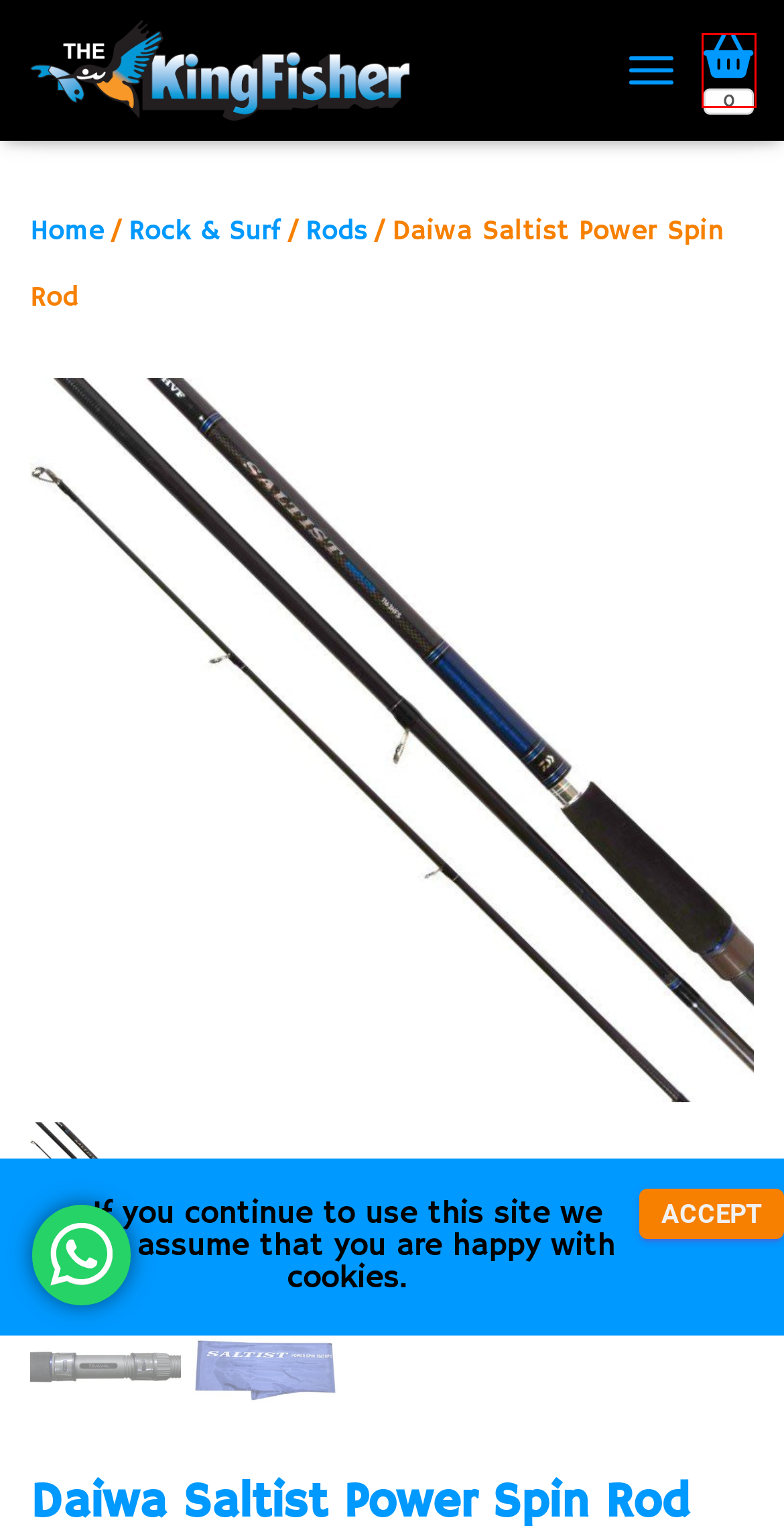Given a webpage screenshot featuring a red rectangle around a UI element, please determine the best description for the new webpage that appears after the element within the bounding box is clicked. The options are:
A. Rods ◂ The KingFisher
B. The KingFisher
C. Privacy Policy  ◂ The KingFisher
D. Contact Us  ◂ The KingFisher
E. Account  ◂ The KingFisher
F. Rock & Surf ◂ The KingFisher
G. Daiwa ◂ The KingFisher
H. Cart  ◂ The KingFisher

H